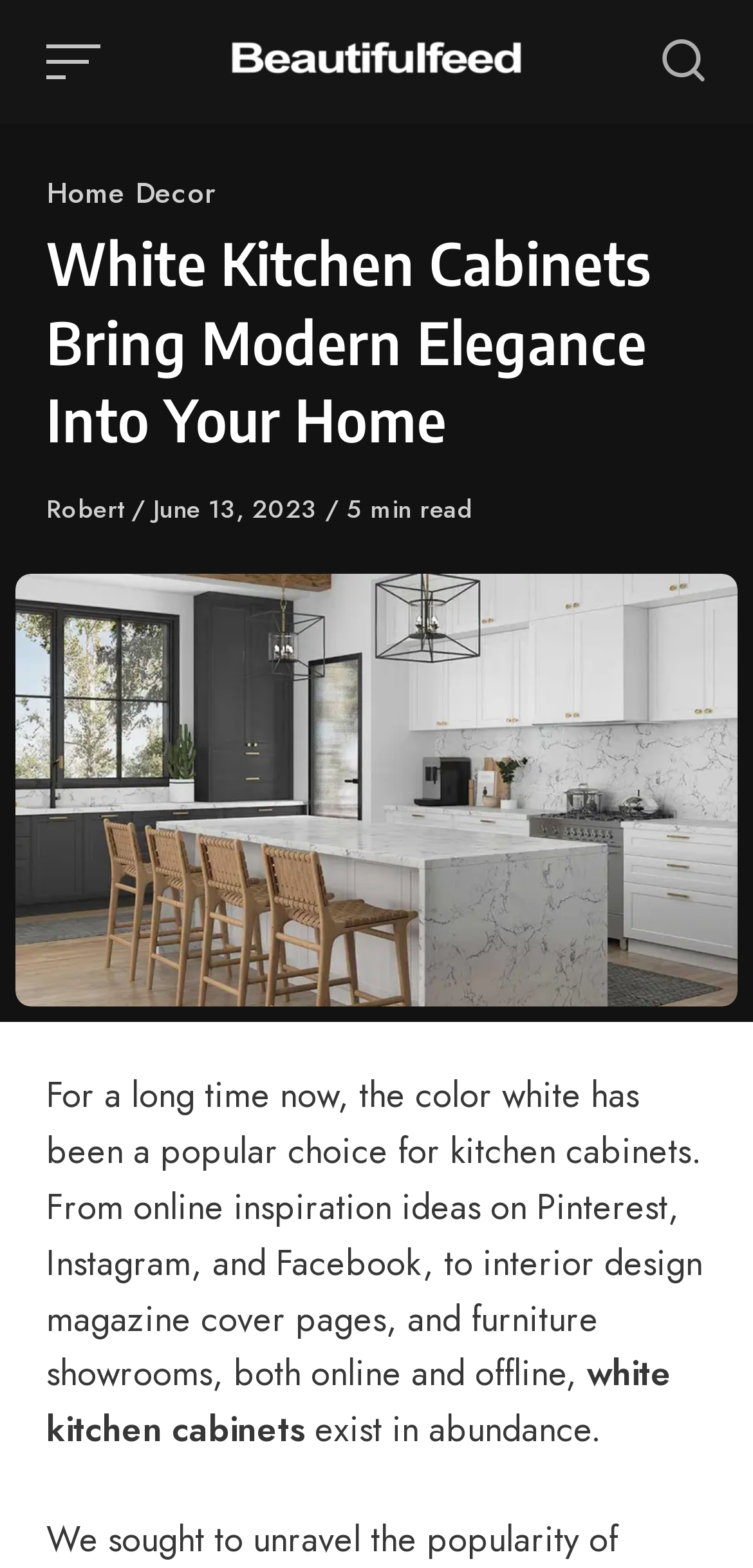Given the element description Home Decor, specify the bounding box coordinates of the corresponding UI element in the format (top-left x, top-left y, bottom-right x, bottom-right y). All values must be between 0 and 1.

[0.062, 0.11, 0.287, 0.137]